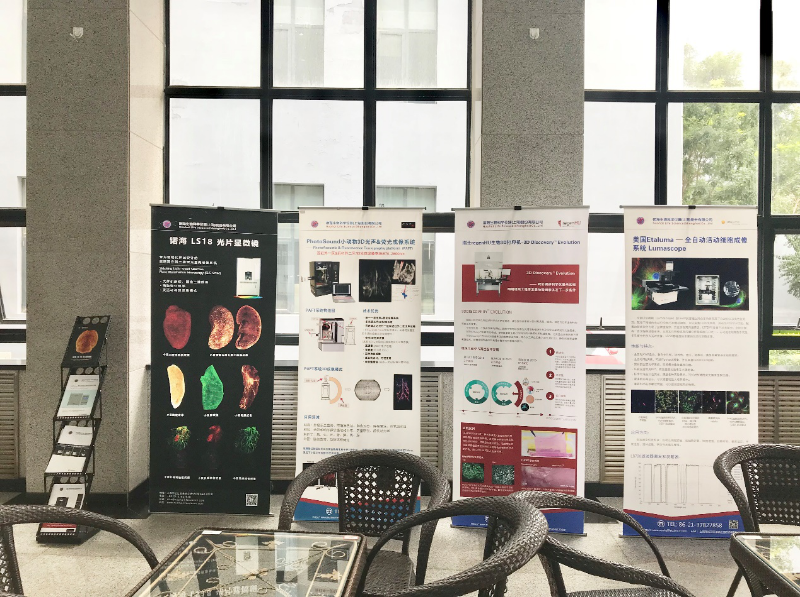What is the name of the device highlighted on the rightmost banner?
Please provide a detailed answer to the question.

According to the caption, the rightmost banner highlights a device named 'Lumascope', outlining its capabilities and features, and further emphasizing interactive visuals.